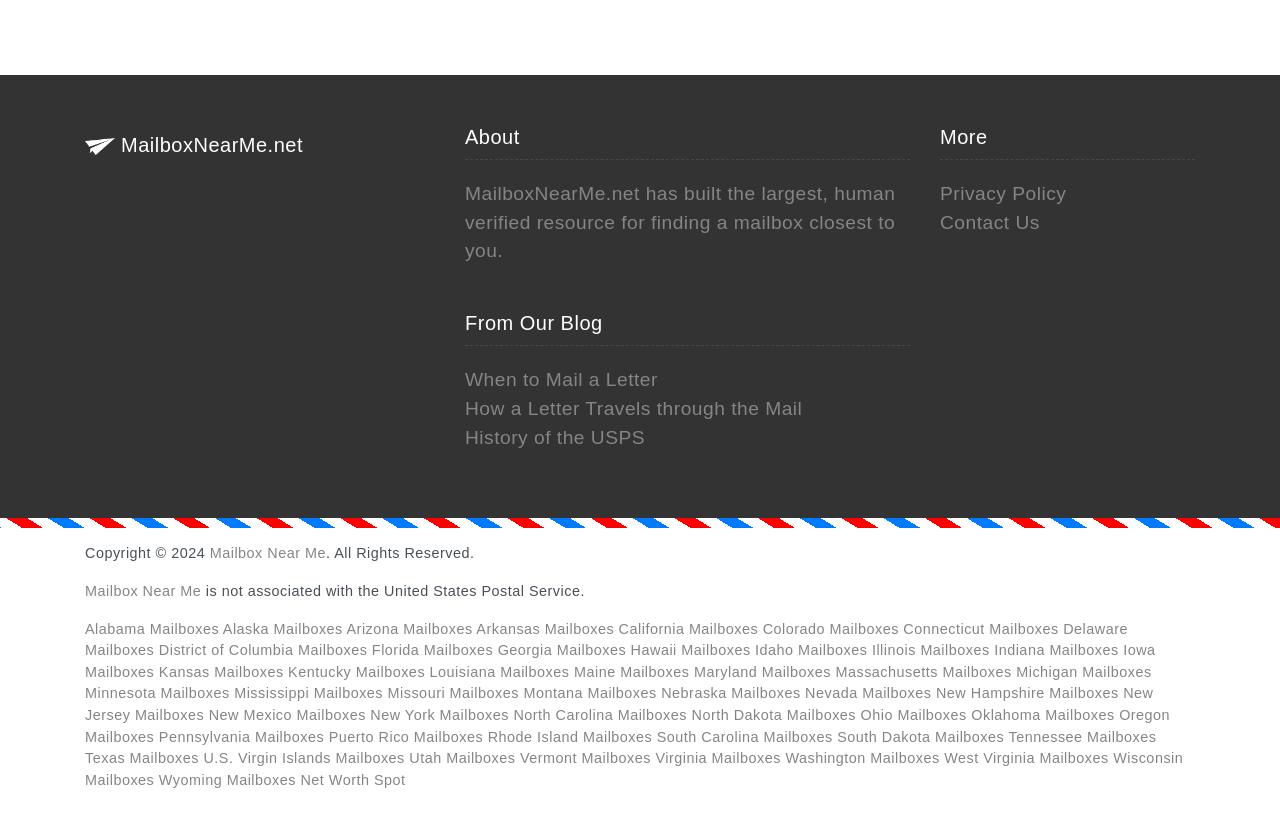Find and specify the bounding box coordinates that correspond to the clickable region for the instruction: "Click on About".

[0.363, 0.152, 0.711, 0.194]